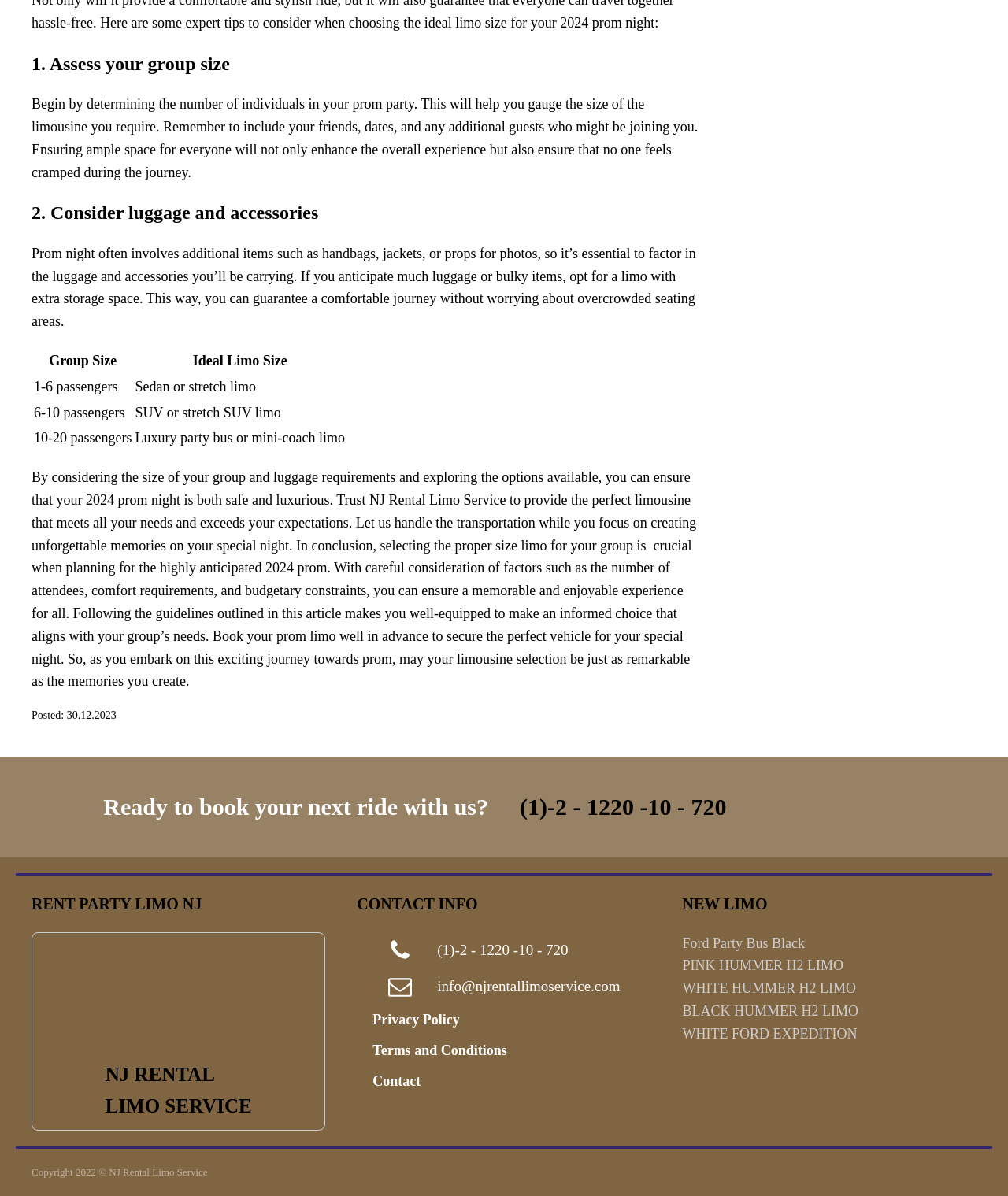What is the date of the latest article?
Please provide a single word or phrase as the answer based on the screenshot.

30.12.2023